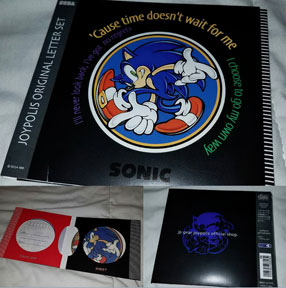What is the theme of the Joypolis Original Letter Set? Based on the screenshot, please respond with a single word or phrase.

Sonic Adventure 1